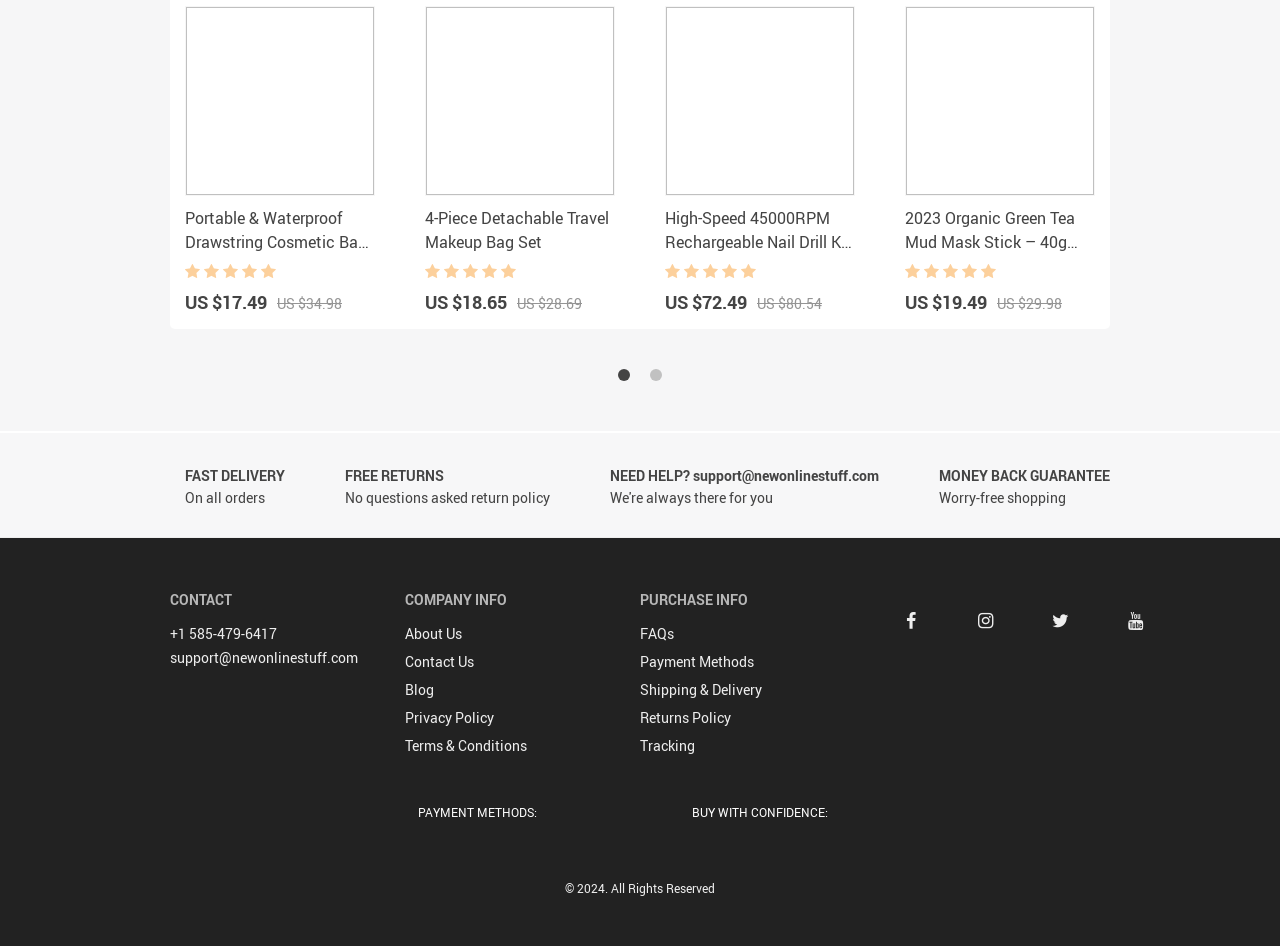Please determine the bounding box coordinates for the UI element described here. Use the format (top-left x, top-left y, bottom-right x, bottom-right y) with values bounded between 0 and 1: Tracking

[0.5, 0.778, 0.543, 0.799]